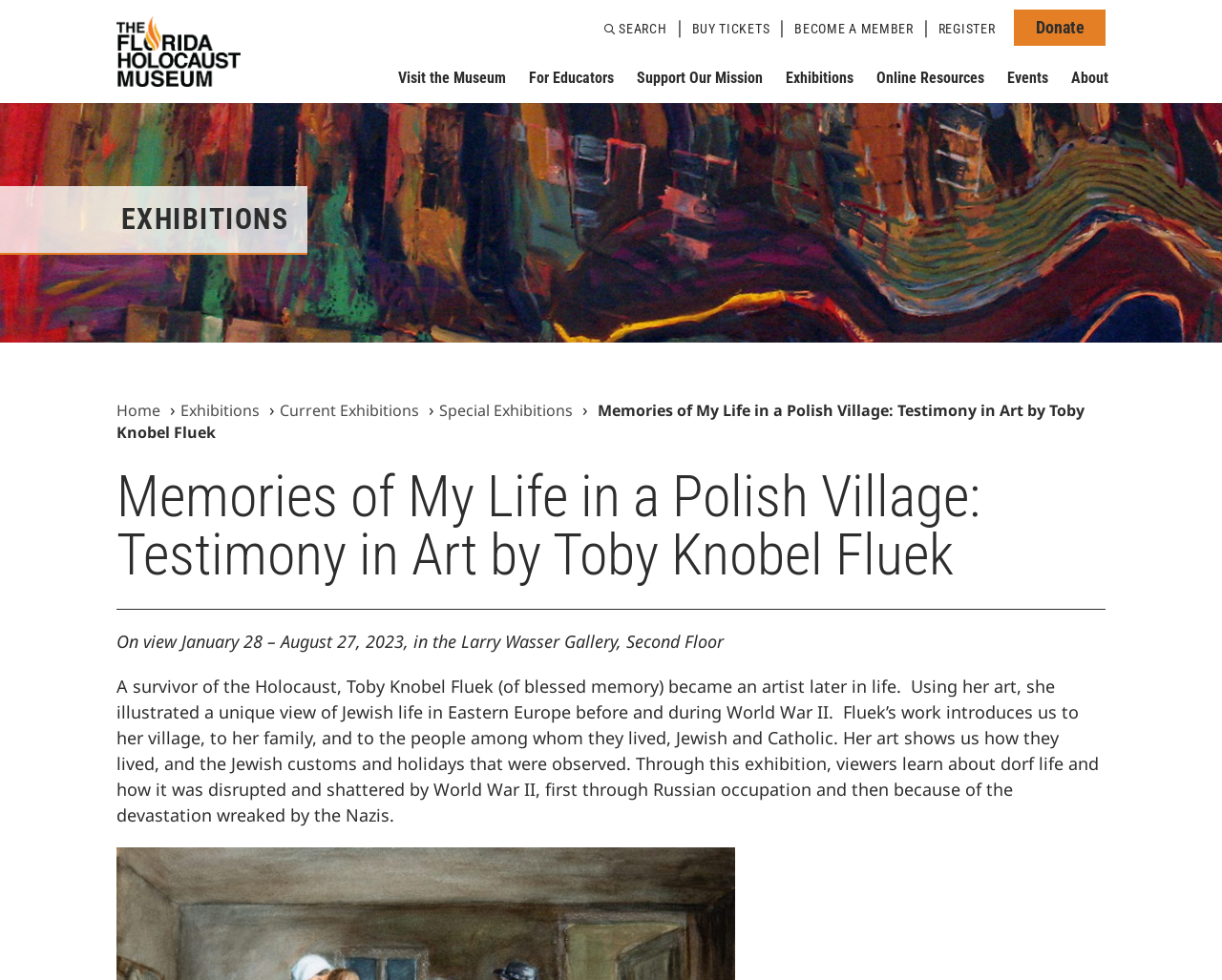Can you determine the main header of this webpage?

Memories of My Life in a Polish Village: Testimony in Art by Toby Knobel Fluek